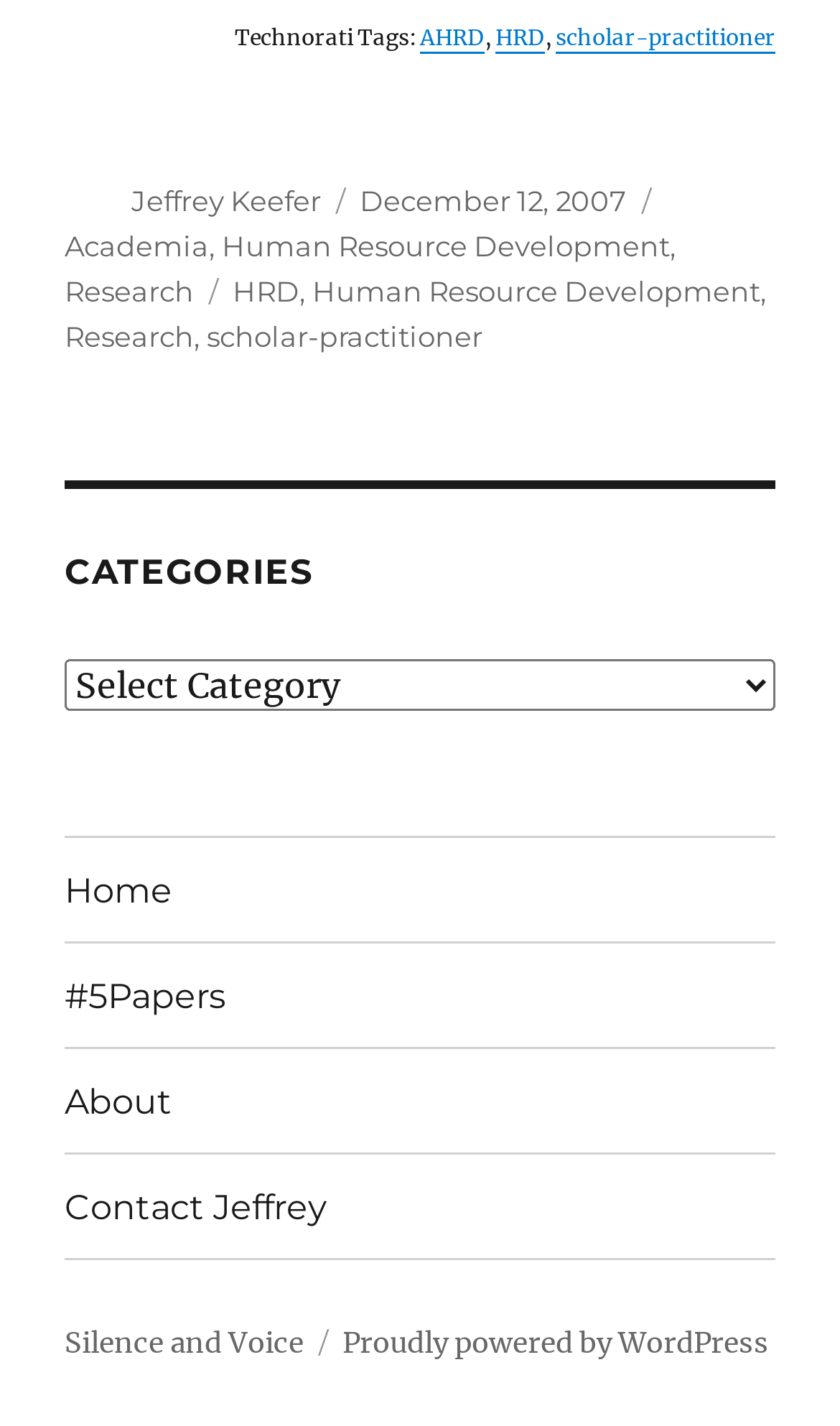Locate the bounding box coordinates of the clickable region to complete the following instruction: "Click on the 'AHRD' tag."

[0.5, 0.017, 0.577, 0.037]